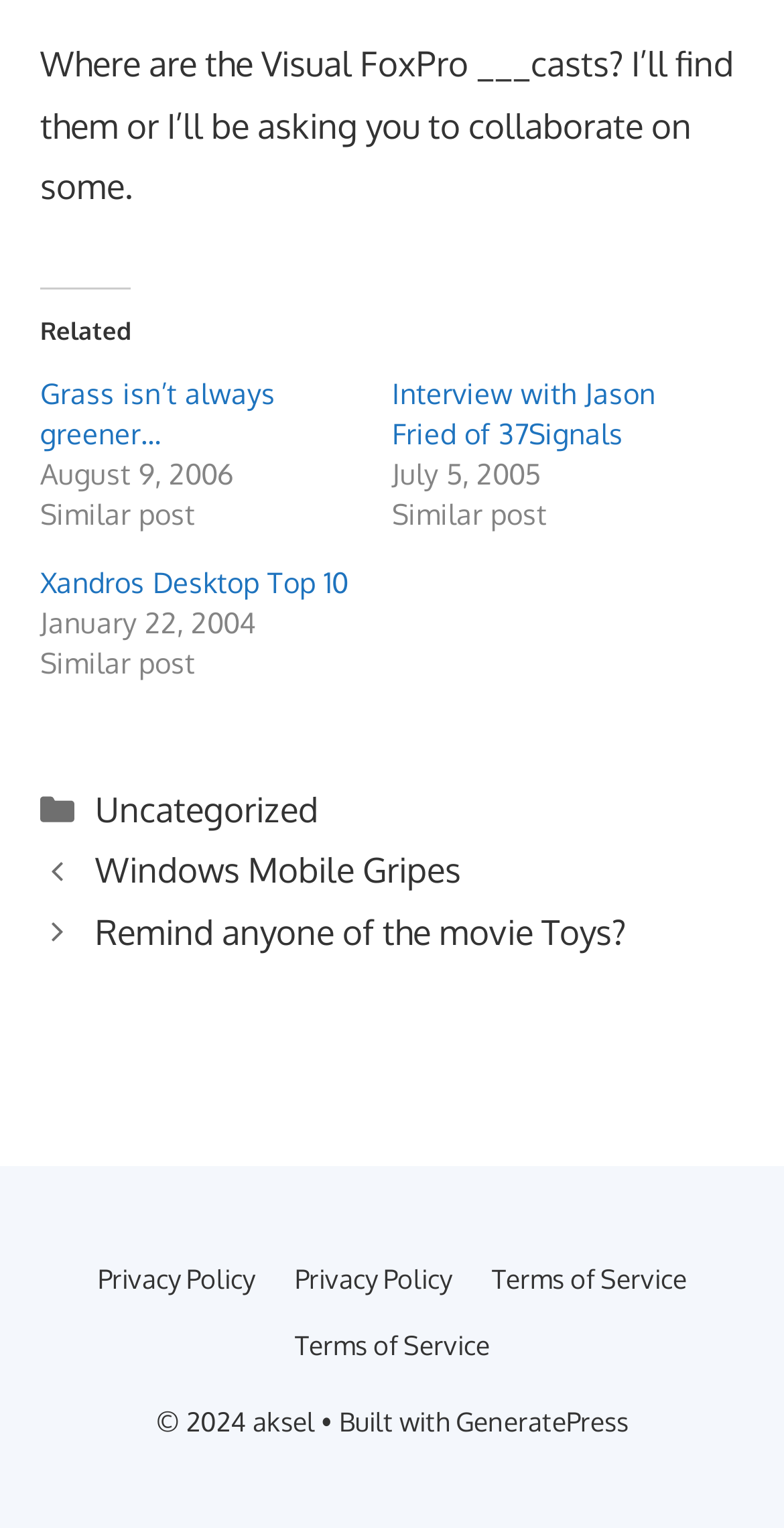Determine the bounding box for the described HTML element: "Privacy Policy". Ensure the coordinates are four float numbers between 0 and 1 in the format [left, top, right, bottom].

[0.376, 0.826, 0.576, 0.847]